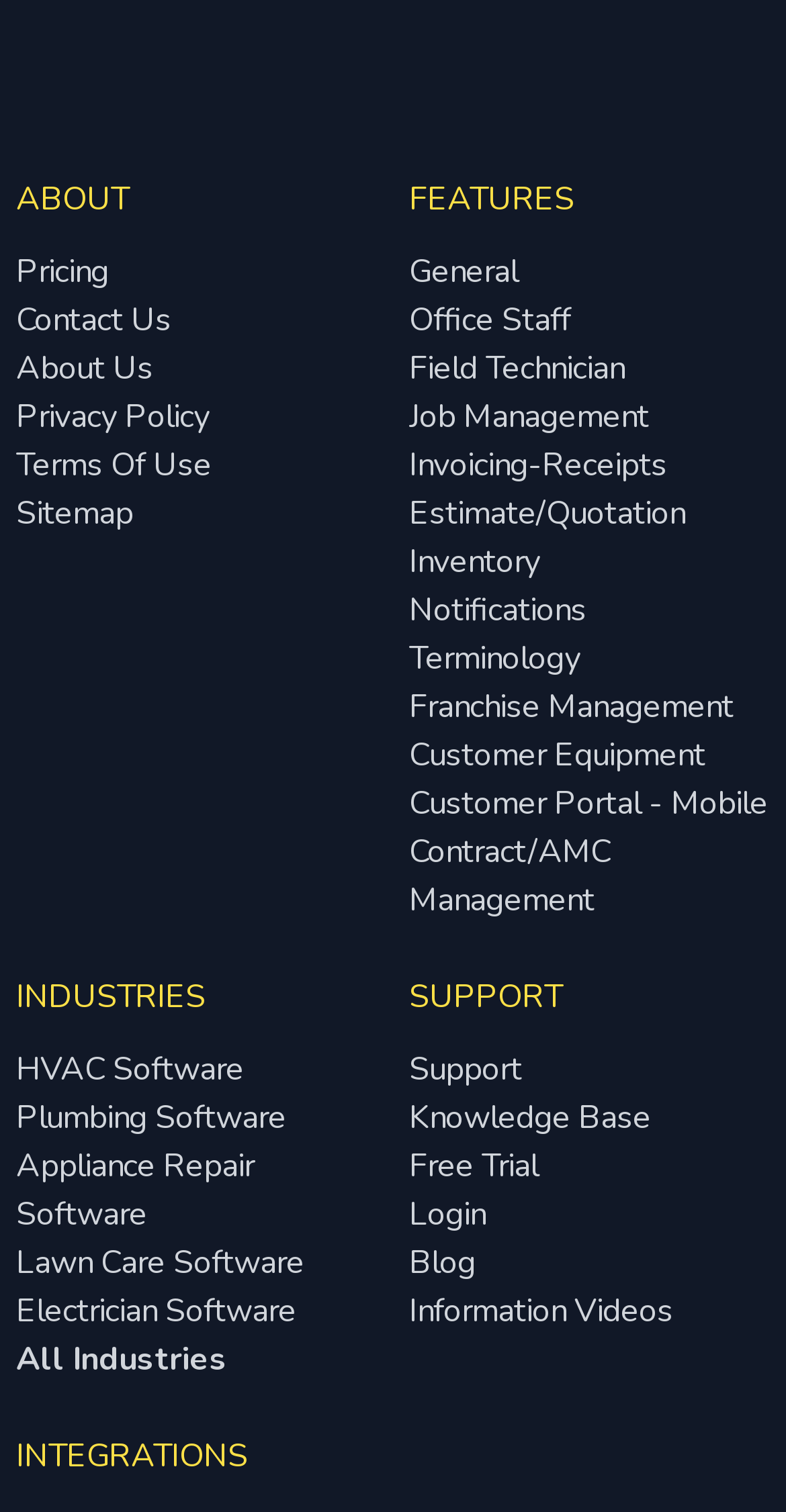Identify the bounding box coordinates of the clickable region necessary to fulfill the following instruction: "Learn about the company". The bounding box coordinates should be four float numbers between 0 and 1, i.e., [left, top, right, bottom].

[0.021, 0.116, 0.479, 0.148]